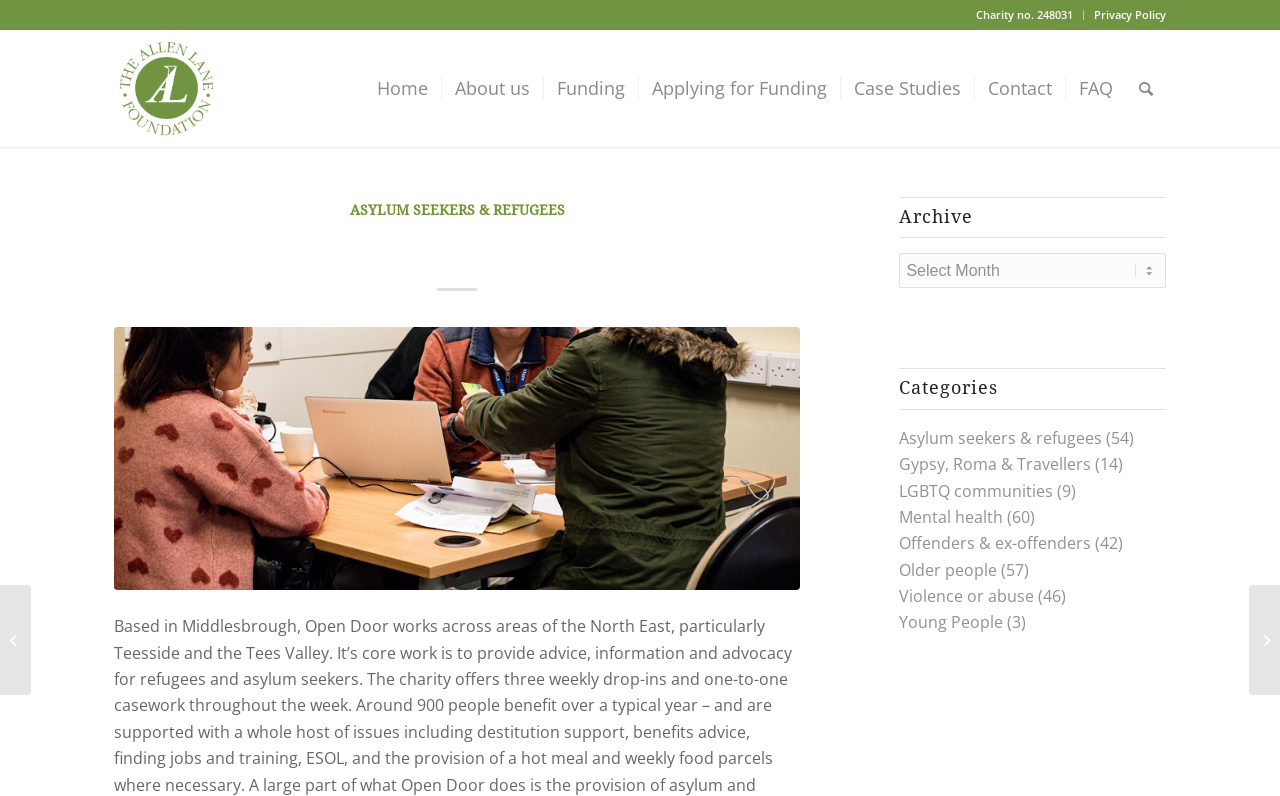Identify and provide the text content of the webpage's primary headline.

OPEN DOOR NORTH EAST